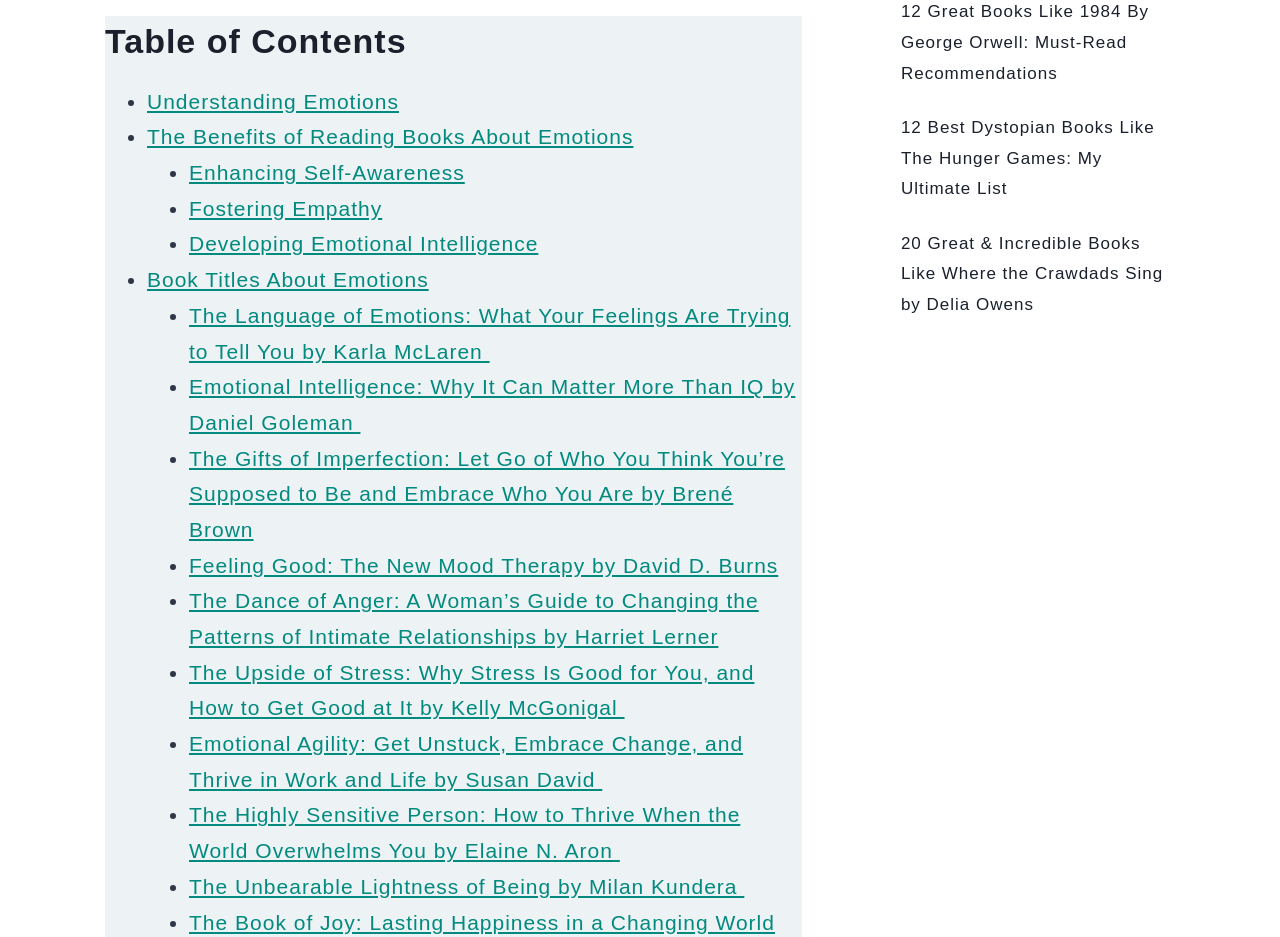Please find the bounding box coordinates of the element's region to be clicked to carry out this instruction: "Click on 'Understanding Emotions'".

[0.115, 0.096, 0.312, 0.12]